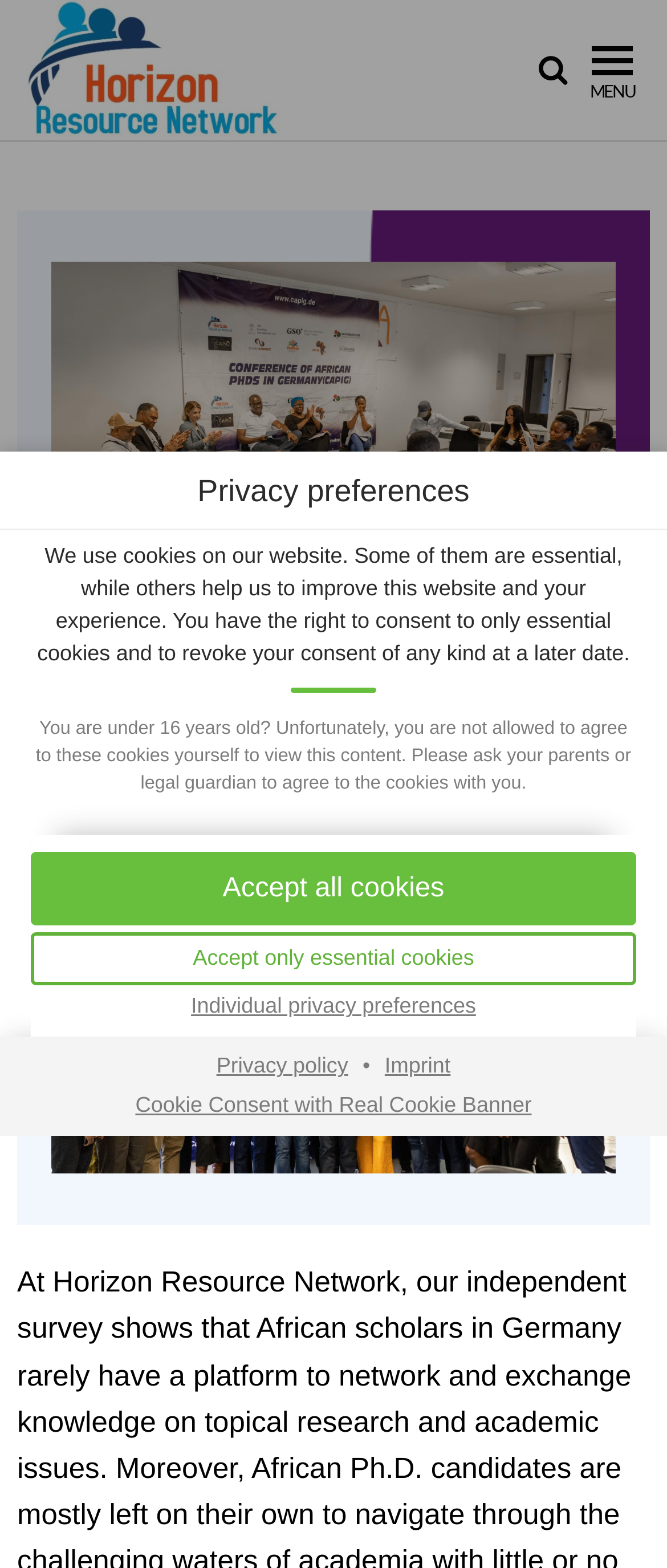Please specify the bounding box coordinates for the clickable region that will help you carry out the instruction: "Go to imprint".

[0.564, 0.672, 0.688, 0.687]